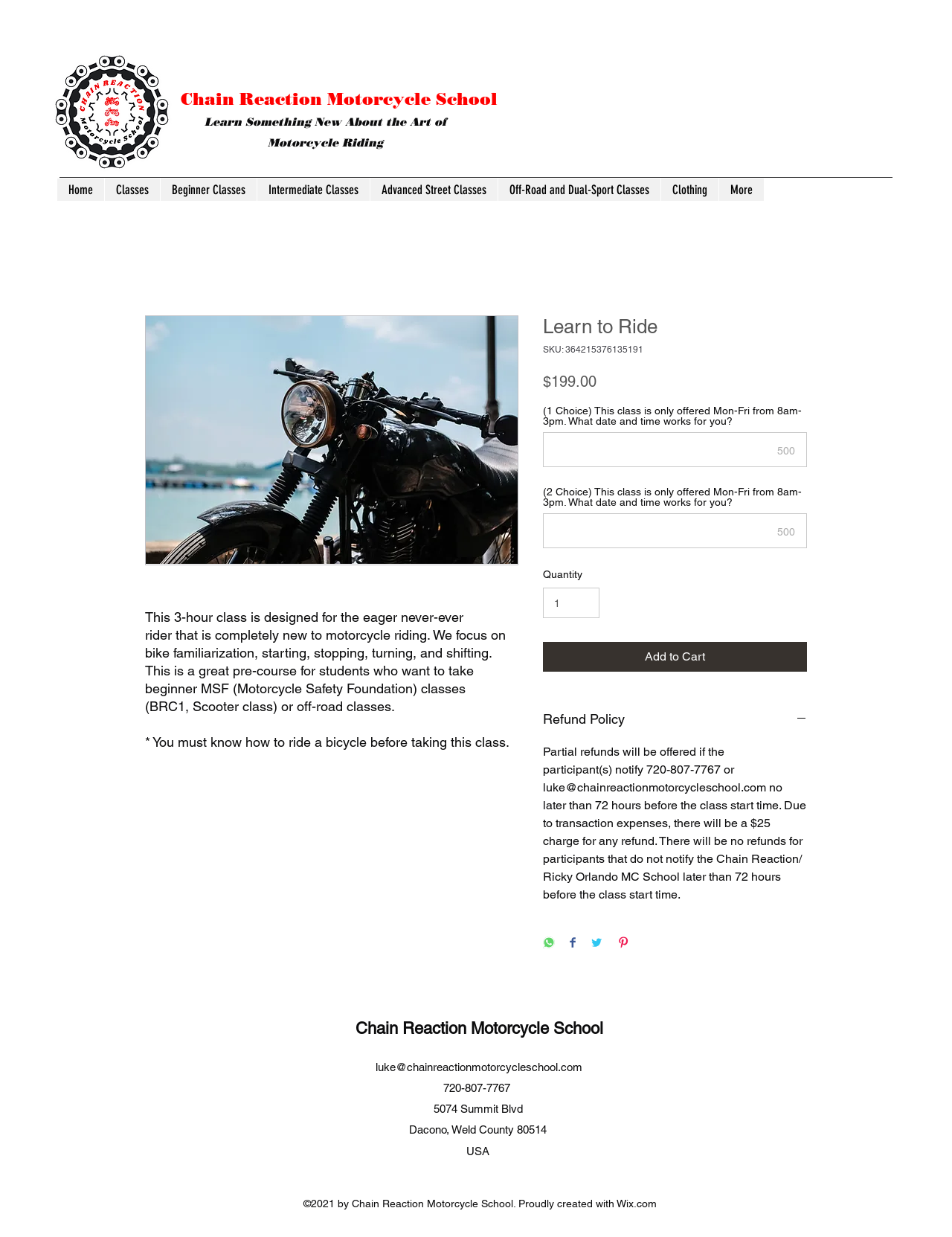What is the location of the motorcycle school?
Could you please answer the question thoroughly and with as much detail as possible?

I found the answer by looking at the footer section of the page, where the address of the school is listed as '5074 Summit Blvd, Dacono, Weld County 80514, USA'.